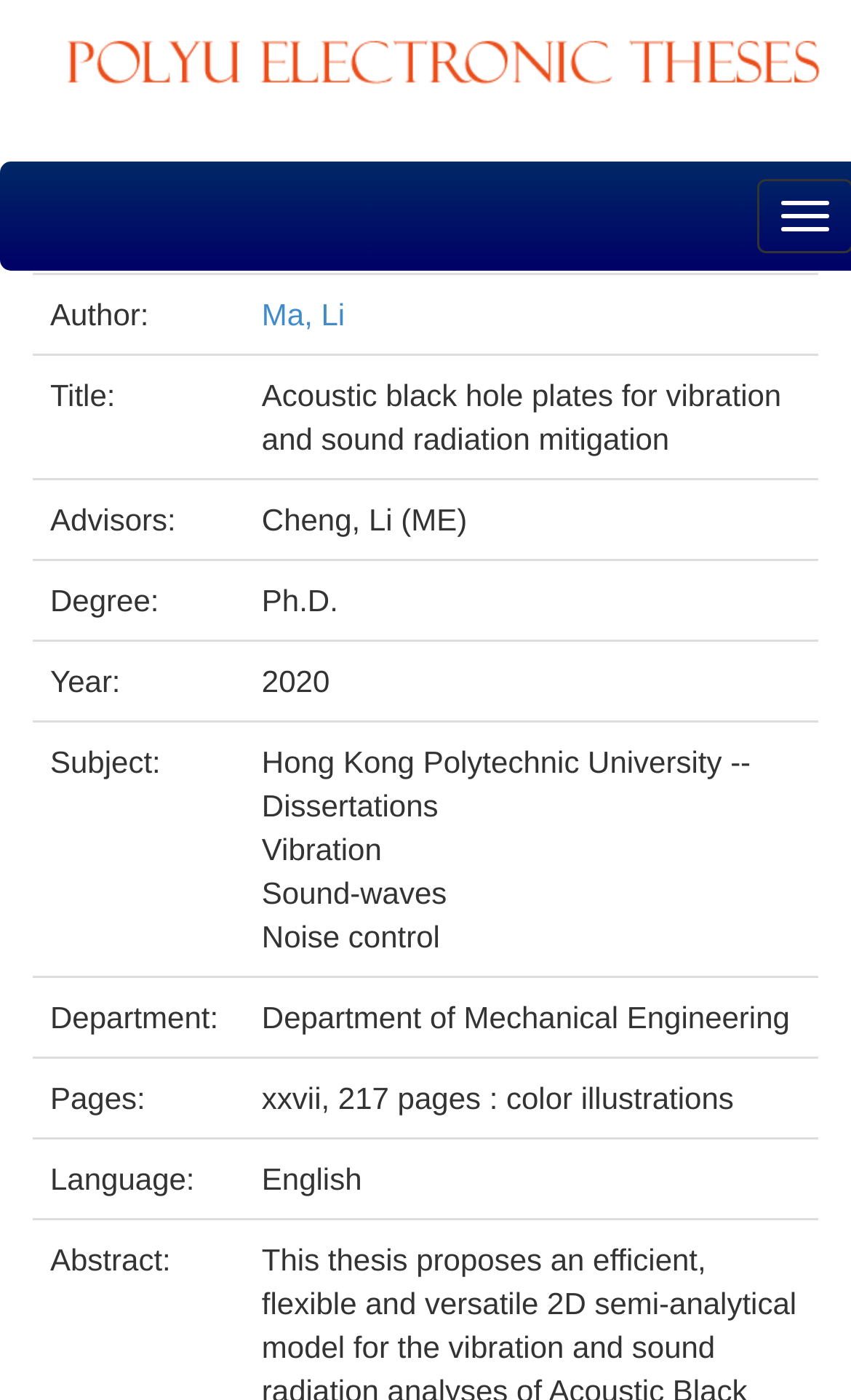What is the author's name?
Give a one-word or short phrase answer based on the image.

Ma, Li